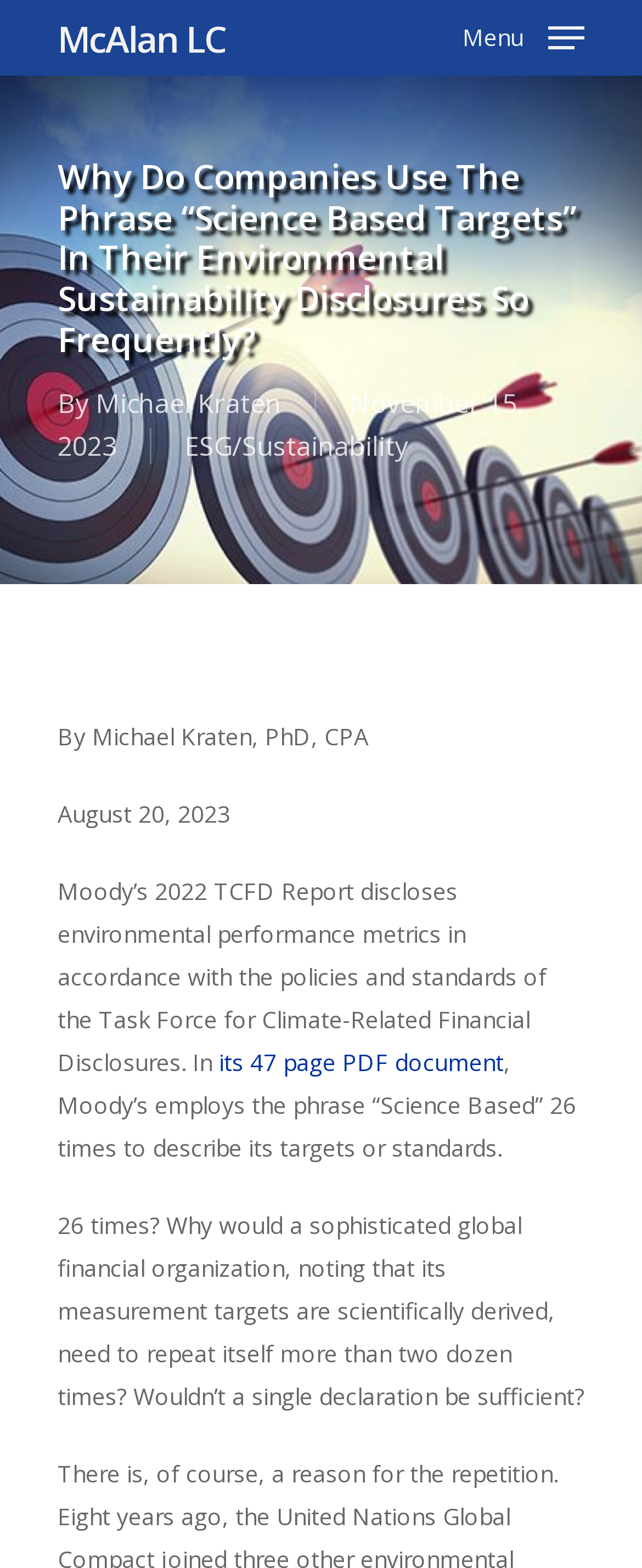Determine the bounding box of the UI element mentioned here: "its 47 page PDF document". The coordinates must be in the format [left, top, right, bottom] with values ranging from 0 to 1.

[0.341, 0.668, 0.785, 0.688]